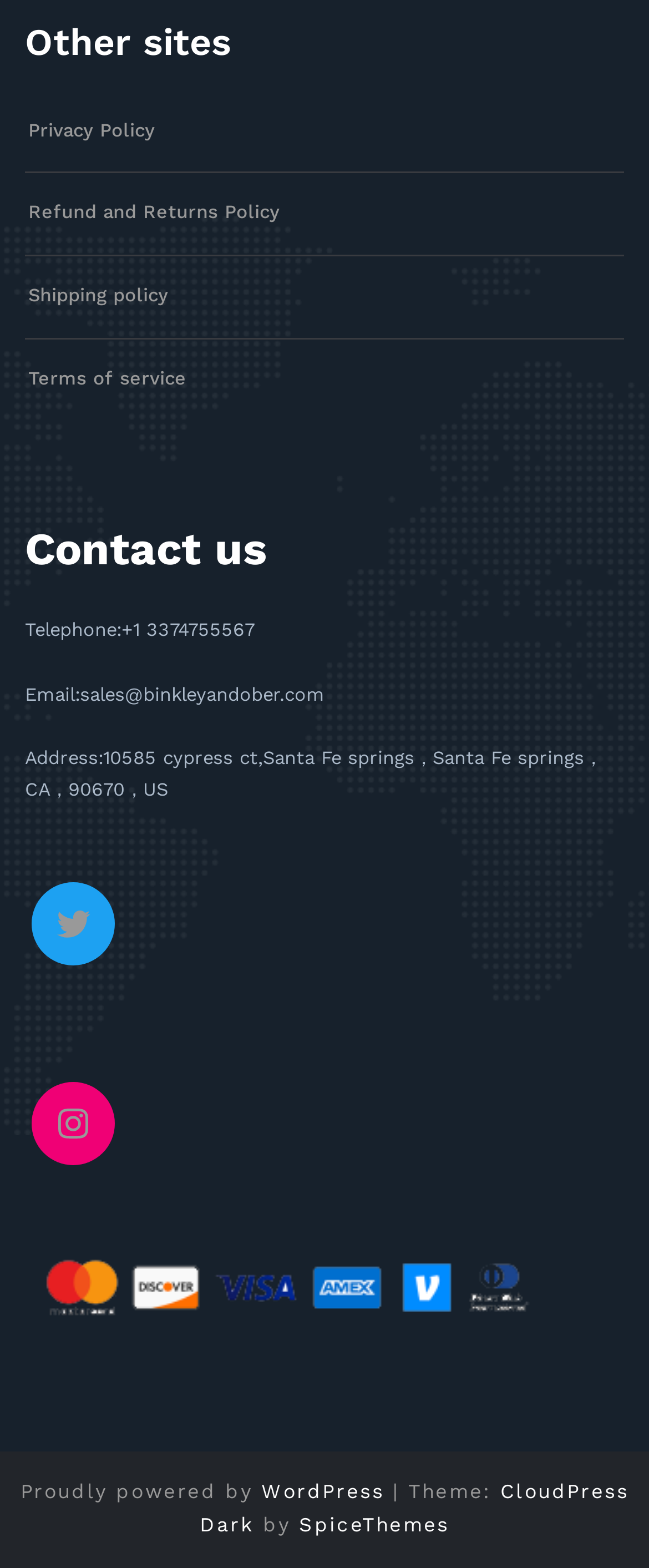Could you find the bounding box coordinates of the clickable area to complete this instruction: "Check refund and returns policy"?

[0.044, 0.129, 0.431, 0.143]